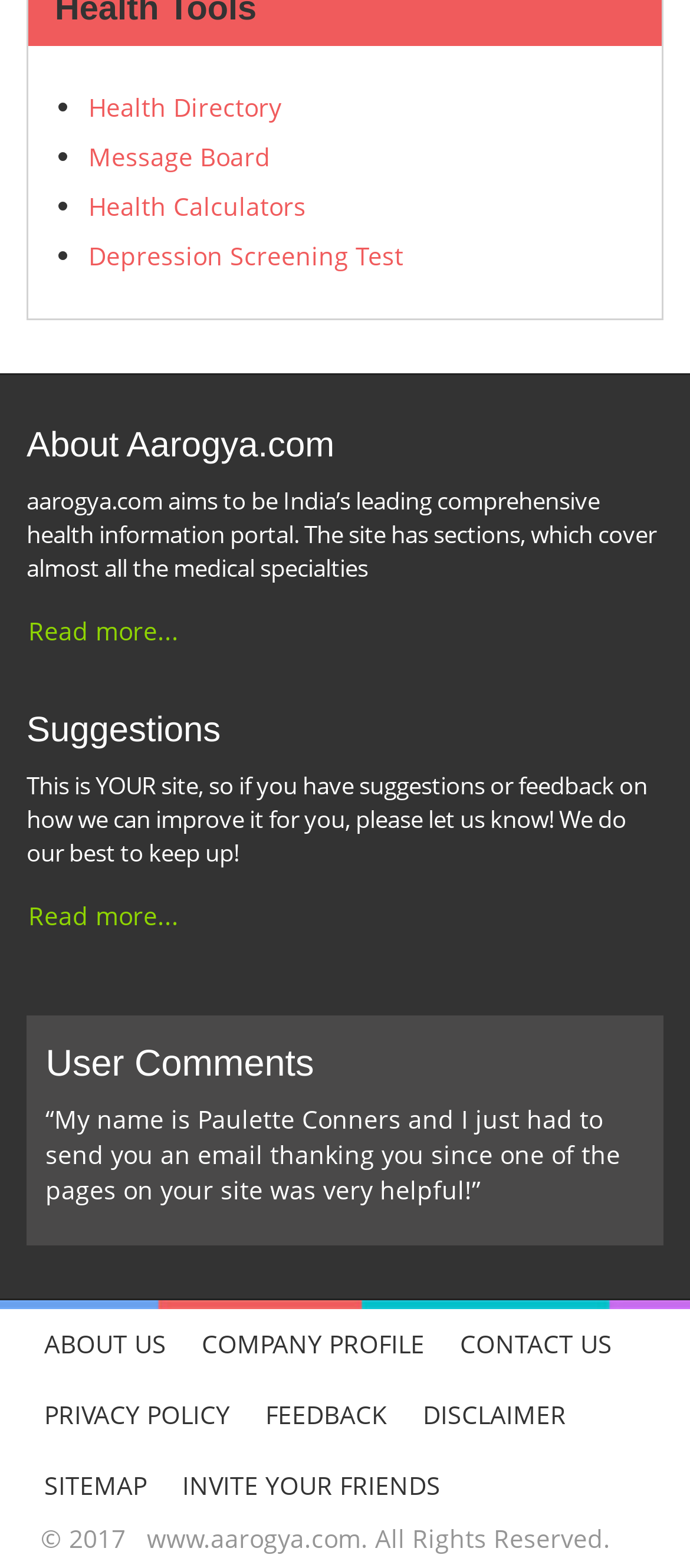Using the description: "Postgraduate Courses", identify the bounding box of the corresponding UI element in the screenshot.

None